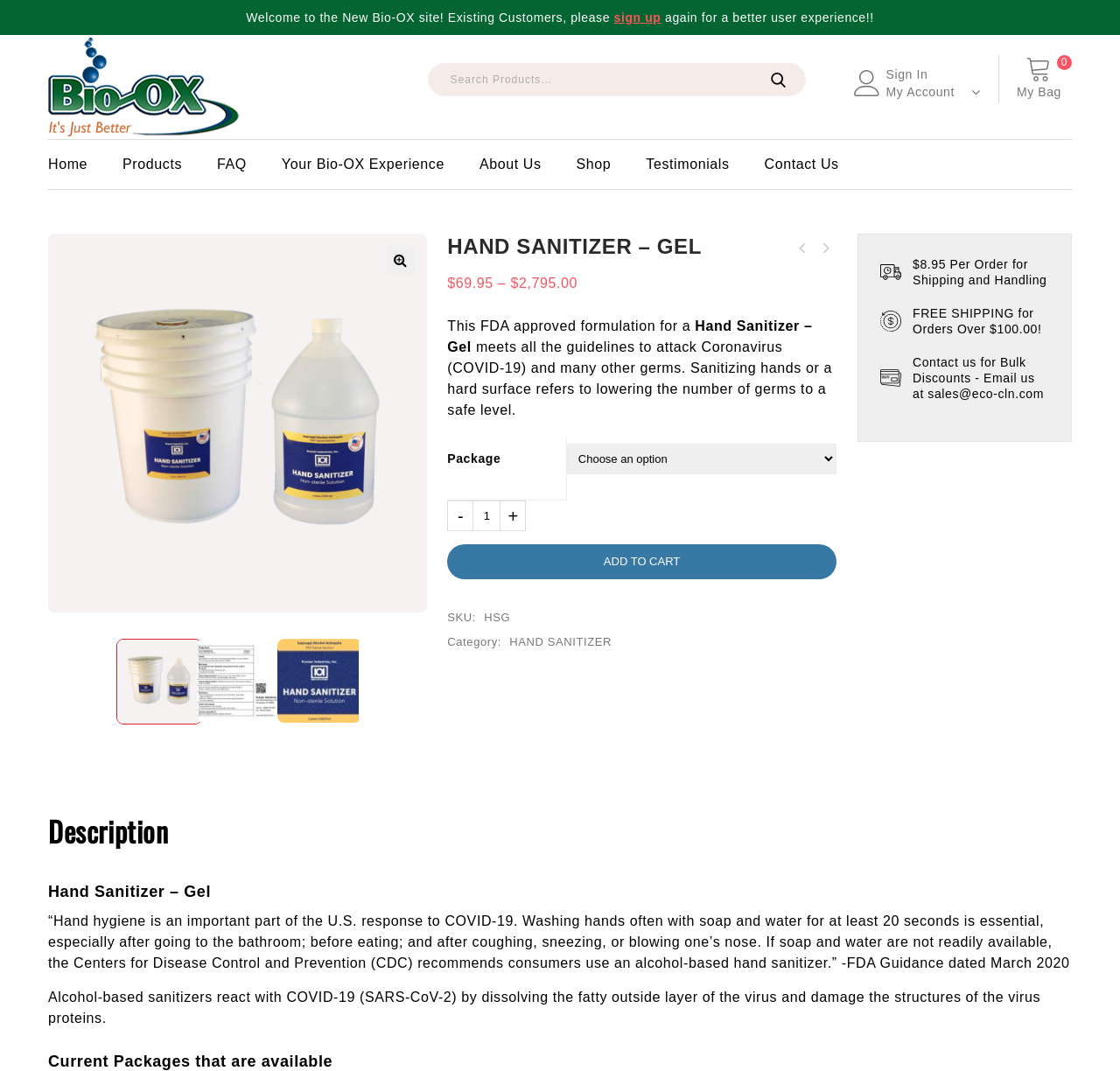Extract the main heading from the webpage content.

HAND SANITIZER – GEL